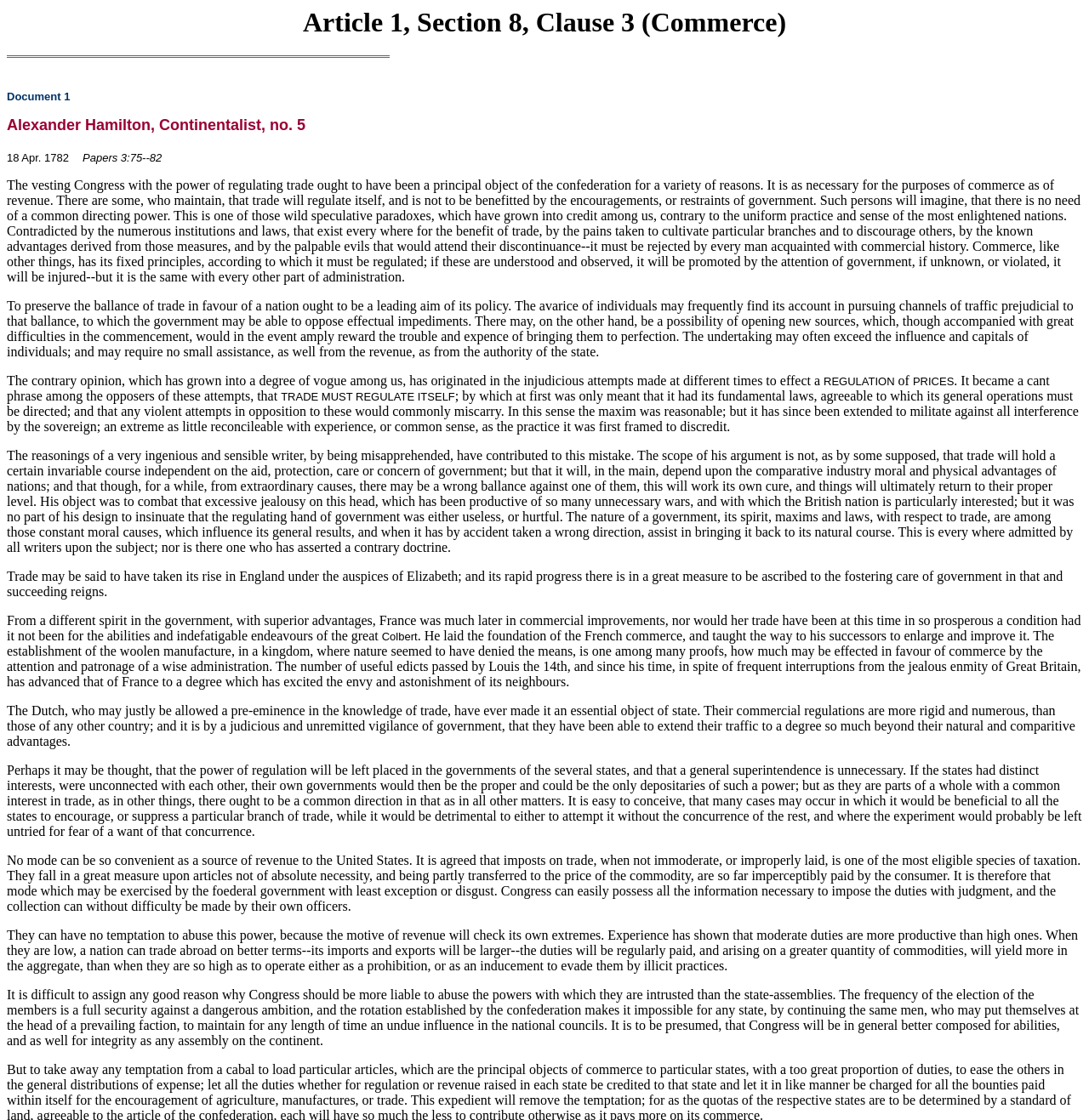Provide a brief response to the question using a single word or phrase: 
What is considered an eligible species of taxation?

Imposts on trade